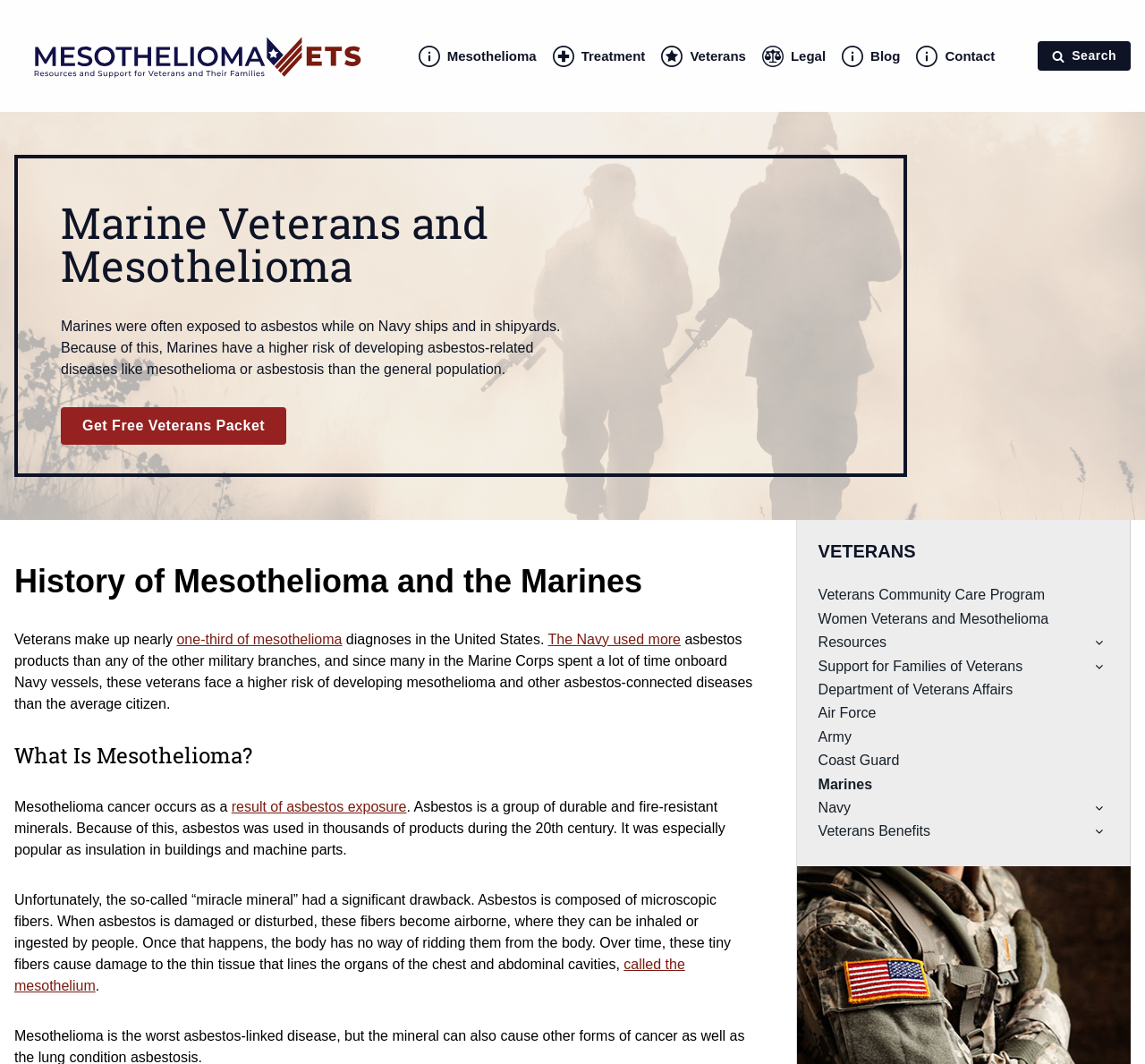Please determine the bounding box coordinates of the section I need to click to accomplish this instruction: "Search for something".

[0.906, 0.039, 0.987, 0.066]